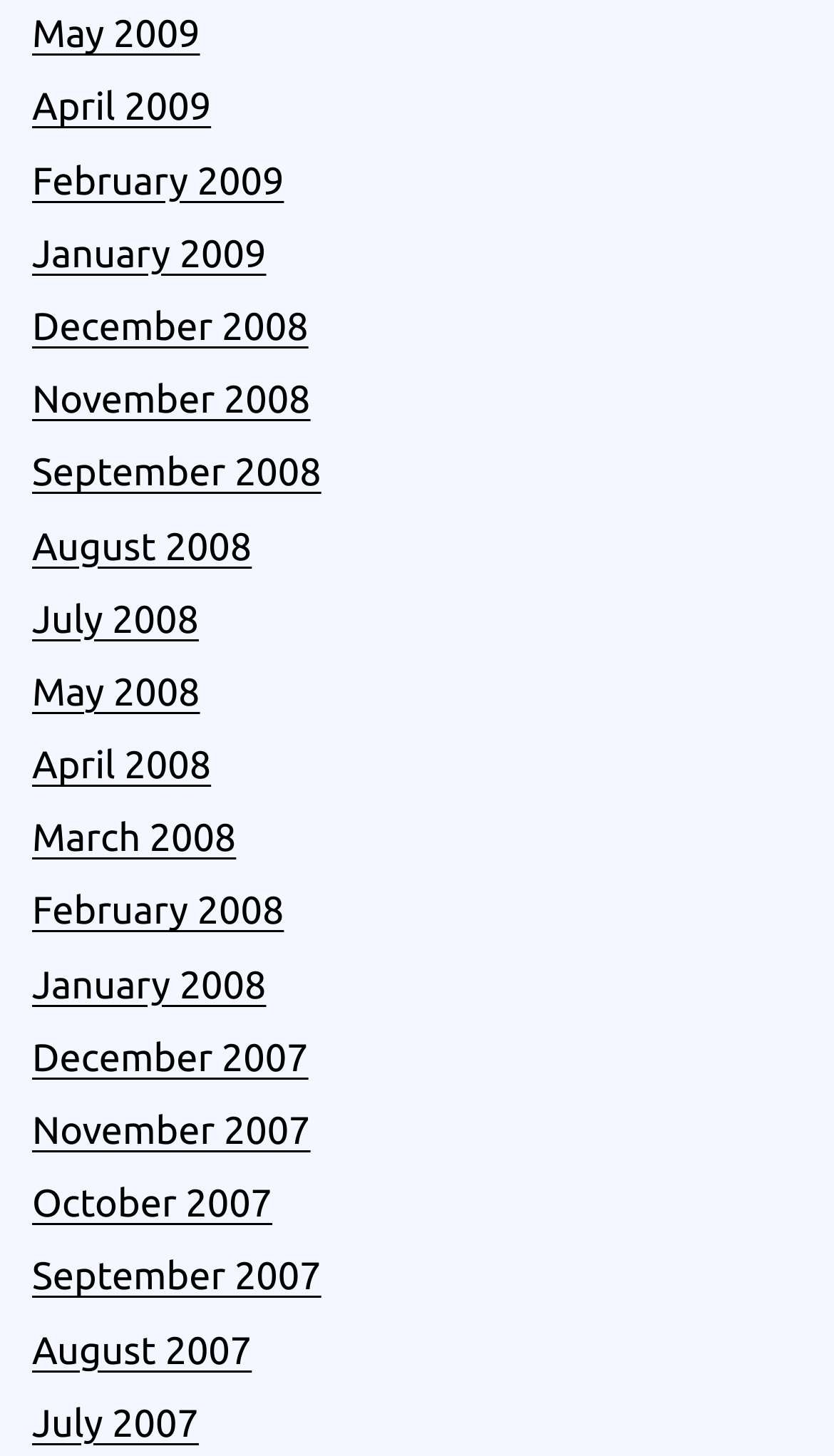Find the bounding box coordinates of the element to click in order to complete this instruction: "view May 2009 archives". The bounding box coordinates must be four float numbers between 0 and 1, denoted as [left, top, right, bottom].

[0.038, 0.009, 0.24, 0.038]